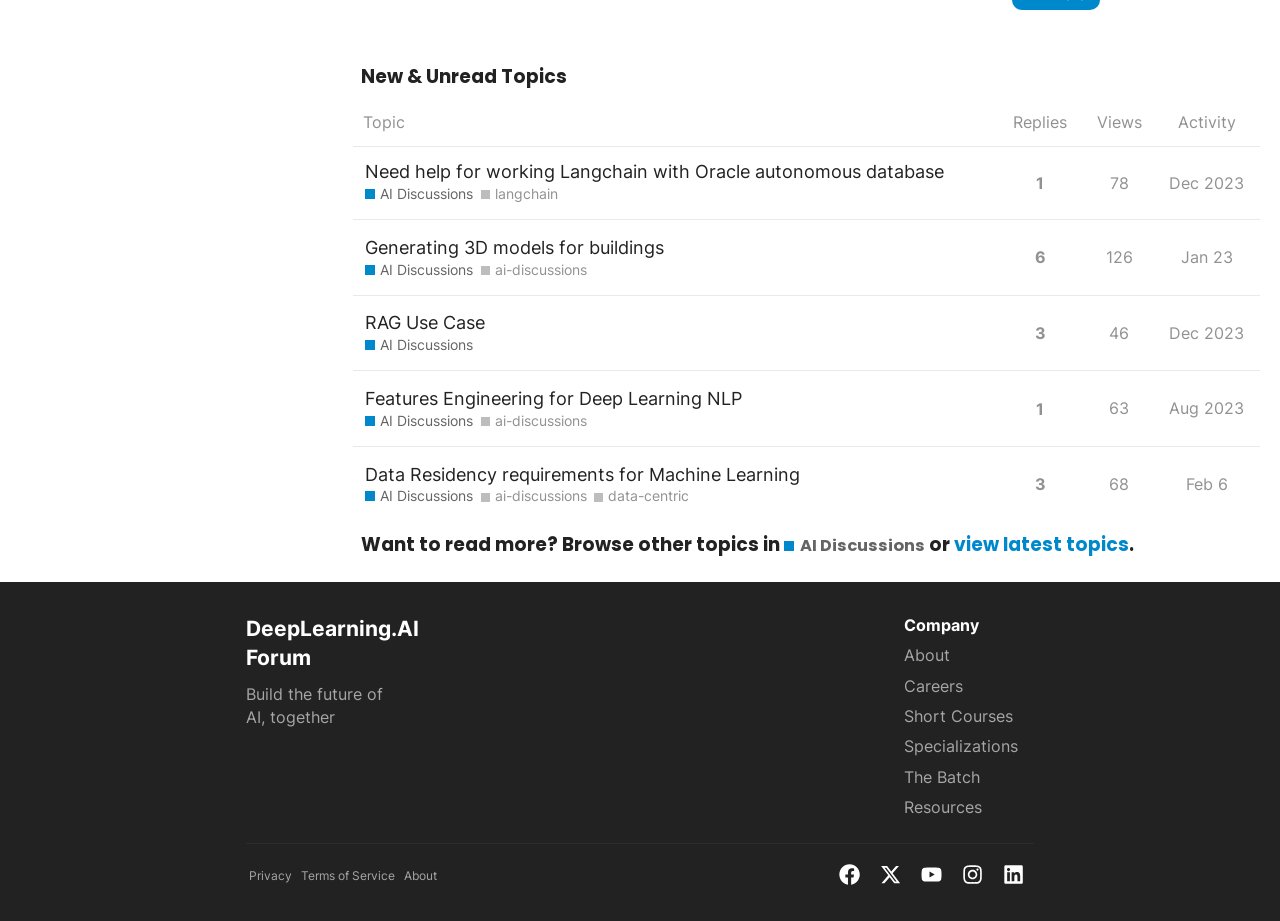Please identify the coordinates of the bounding box that should be clicked to fulfill this instruction: "Browse other topics in AI Discussions".

[0.613, 0.58, 0.722, 0.605]